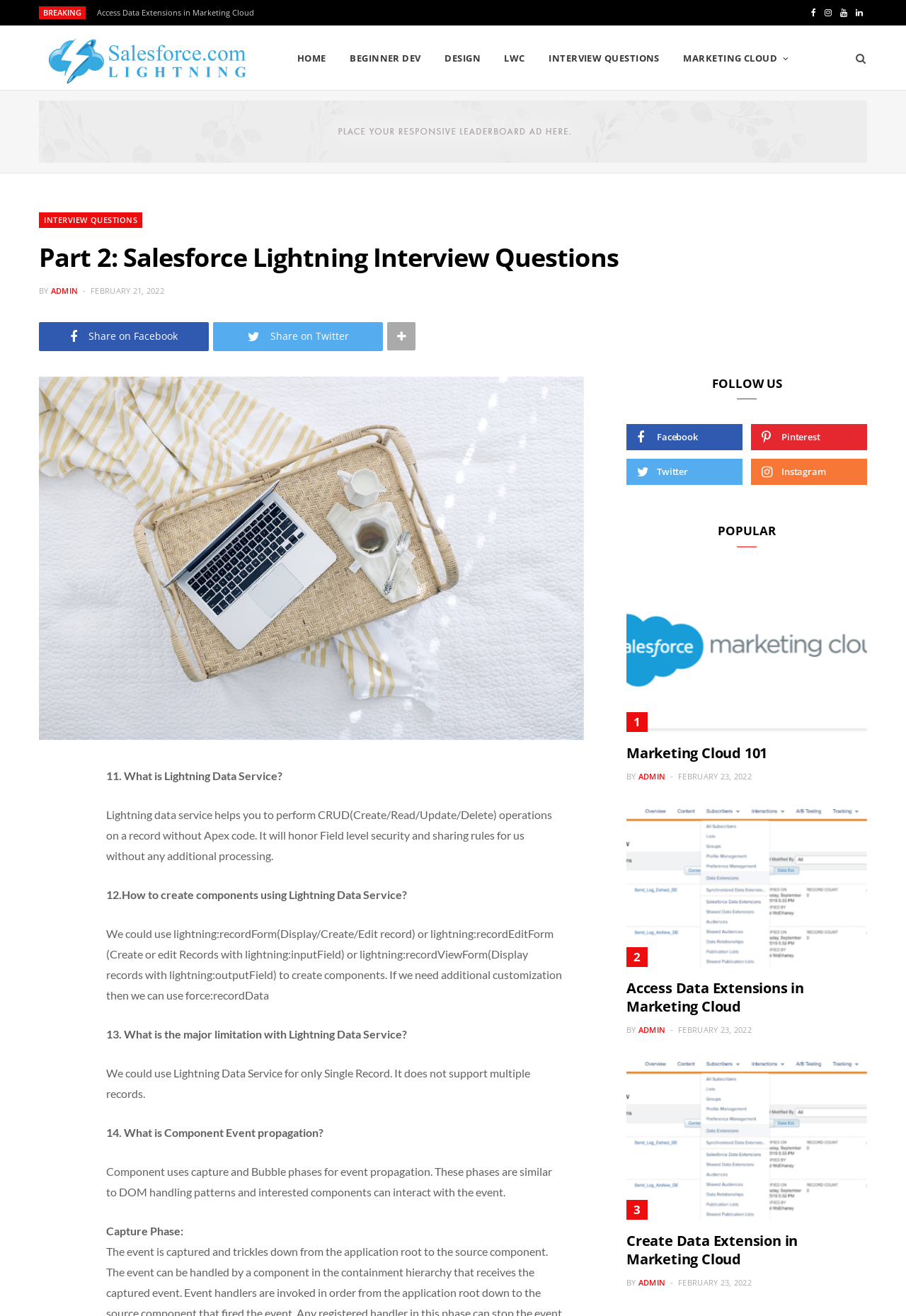Determine the bounding box coordinates of the clickable region to follow the instruction: "Click on the 'HOME' link".

[0.316, 0.02, 0.372, 0.068]